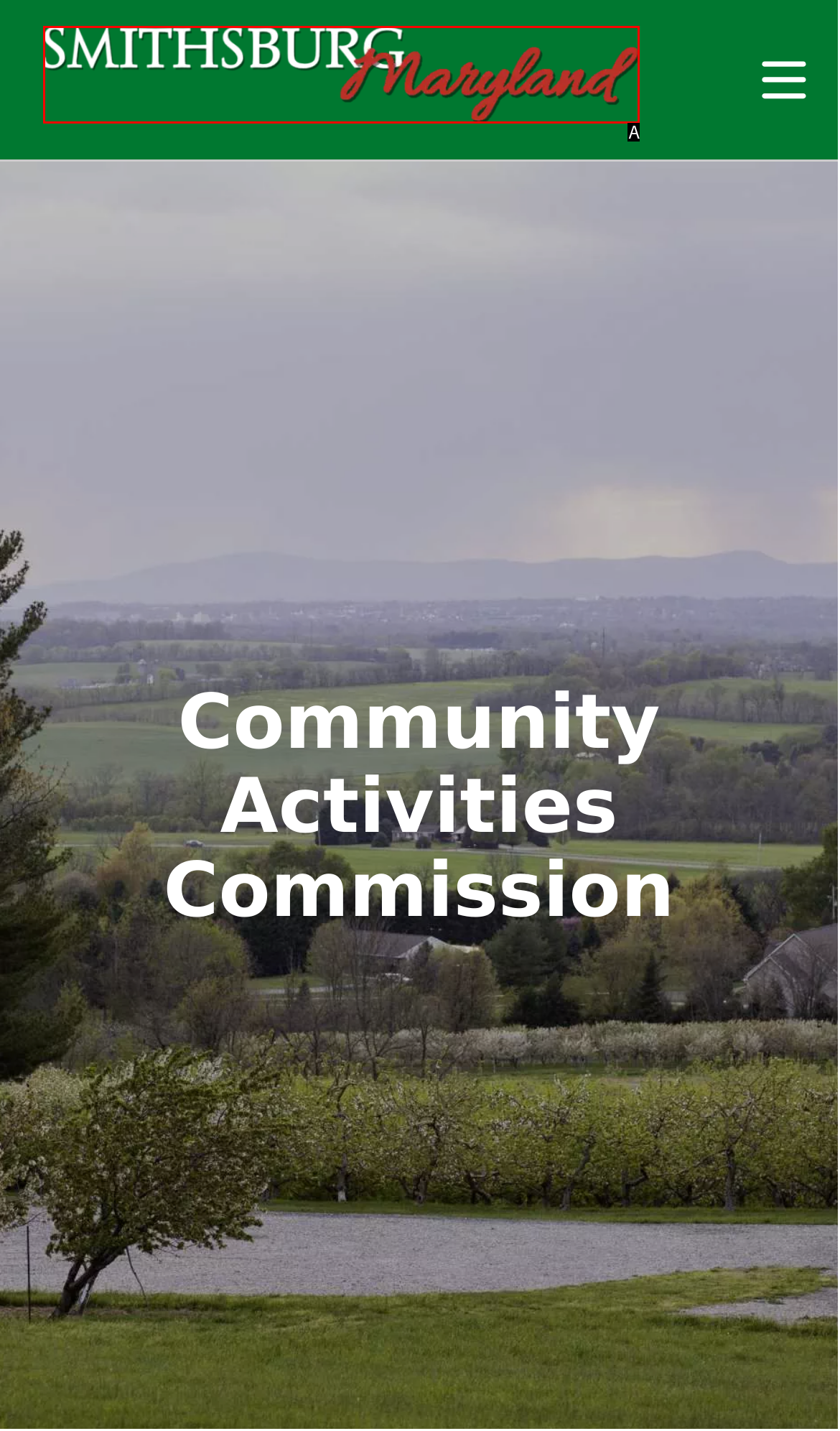Which option corresponds to the following element description: alt="logo"?
Please provide the letter of the correct choice.

A